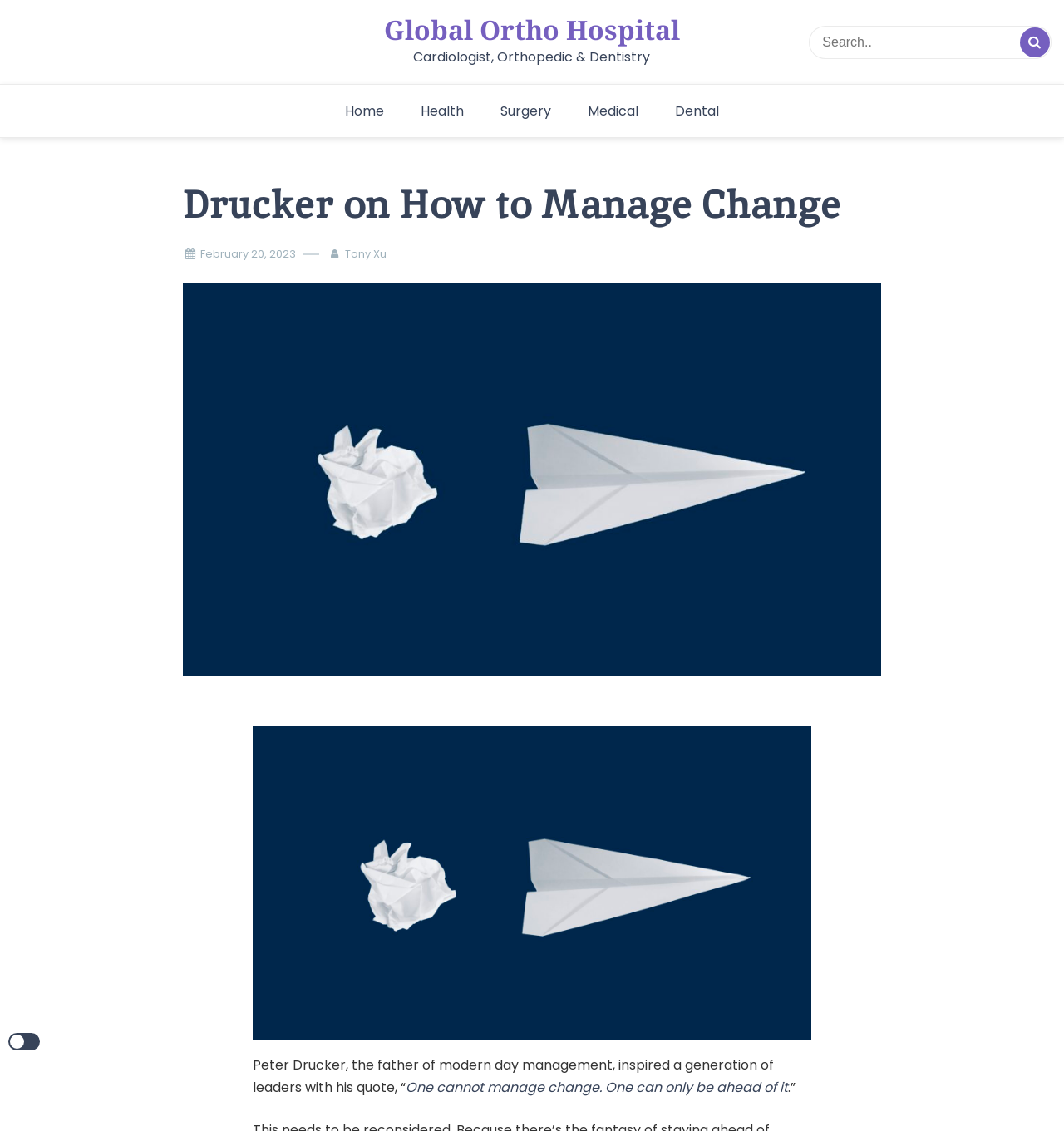Please determine the bounding box coordinates of the element to click on in order to accomplish the following task: "Go to the Home page". Ensure the coordinates are four float numbers ranging from 0 to 1, i.e., [left, top, right, bottom].

[0.309, 0.082, 0.377, 0.114]